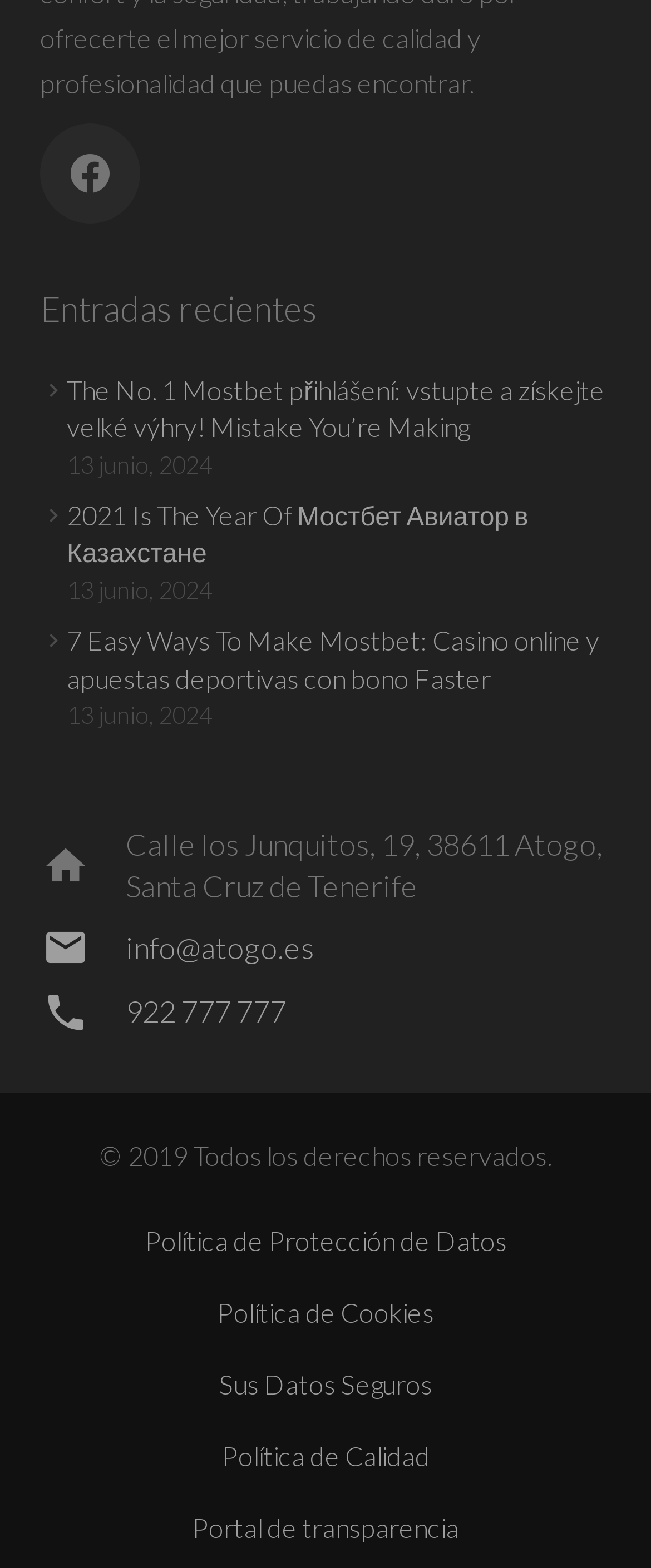Locate the bounding box coordinates of the element I should click to achieve the following instruction: "View recent entries".

[0.062, 0.18, 0.938, 0.211]